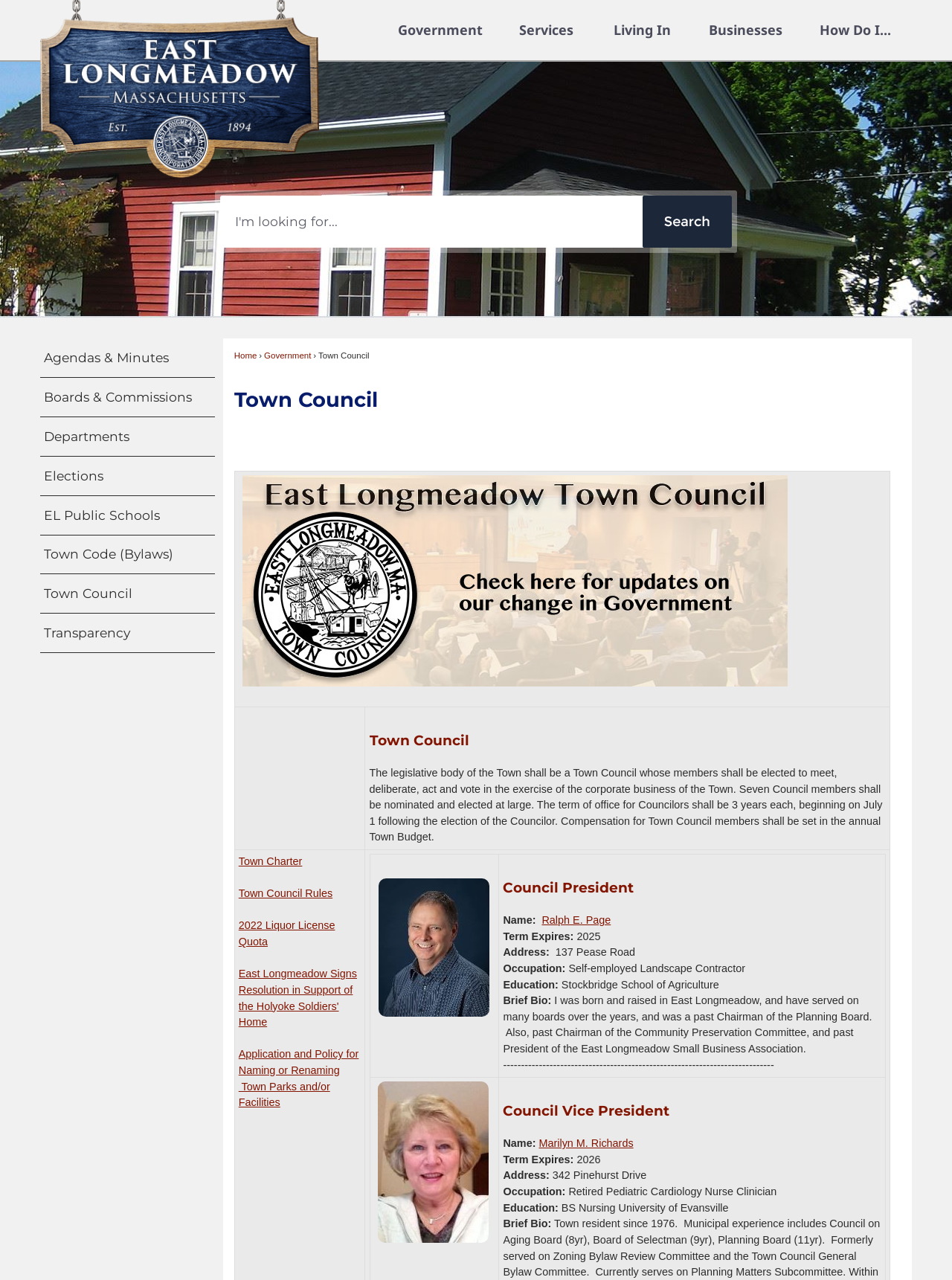Given the following UI element description: "Government", find the bounding box coordinates in the webpage screenshot.

[0.277, 0.274, 0.327, 0.281]